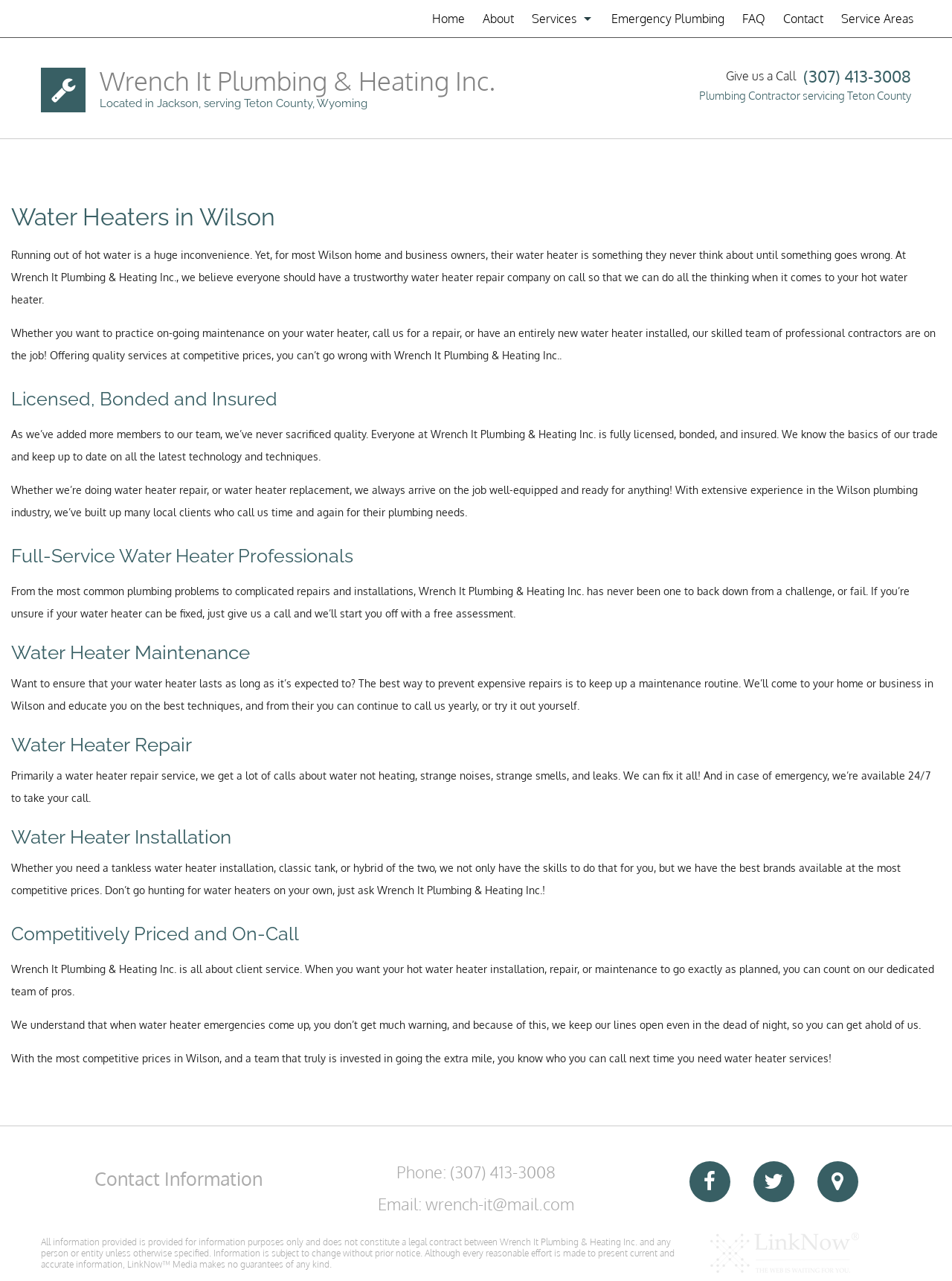Refer to the image and answer the question with as much detail as possible: What is the name of the company that hosts the website?

I found the answer by looking at the image at the bottom of the webpage, which says 'Website Hosted By LinkNow&trade Media'.